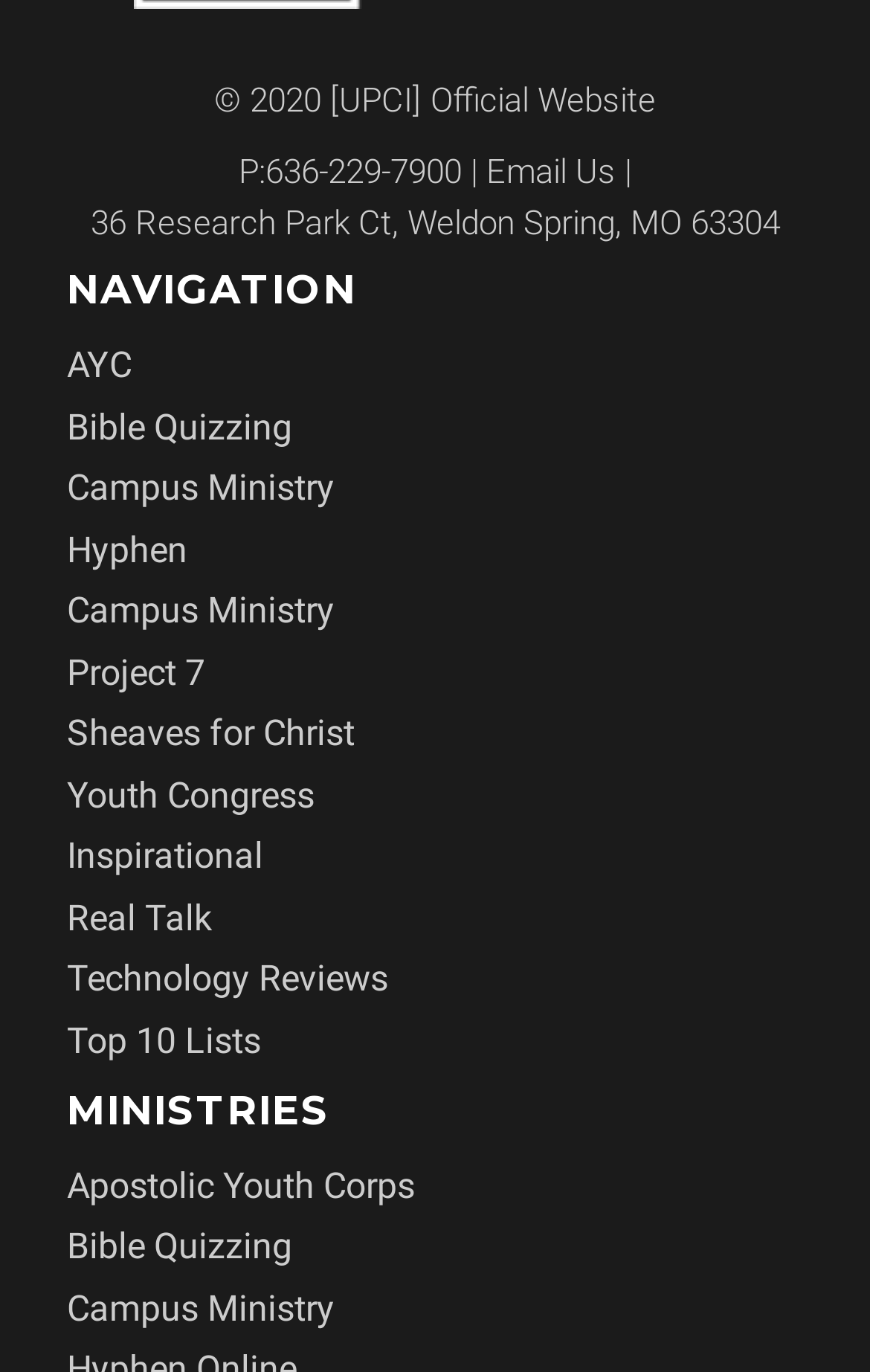Find the bounding box coordinates for the area that must be clicked to perform this action: "email the organization".

[0.559, 0.111, 0.708, 0.14]